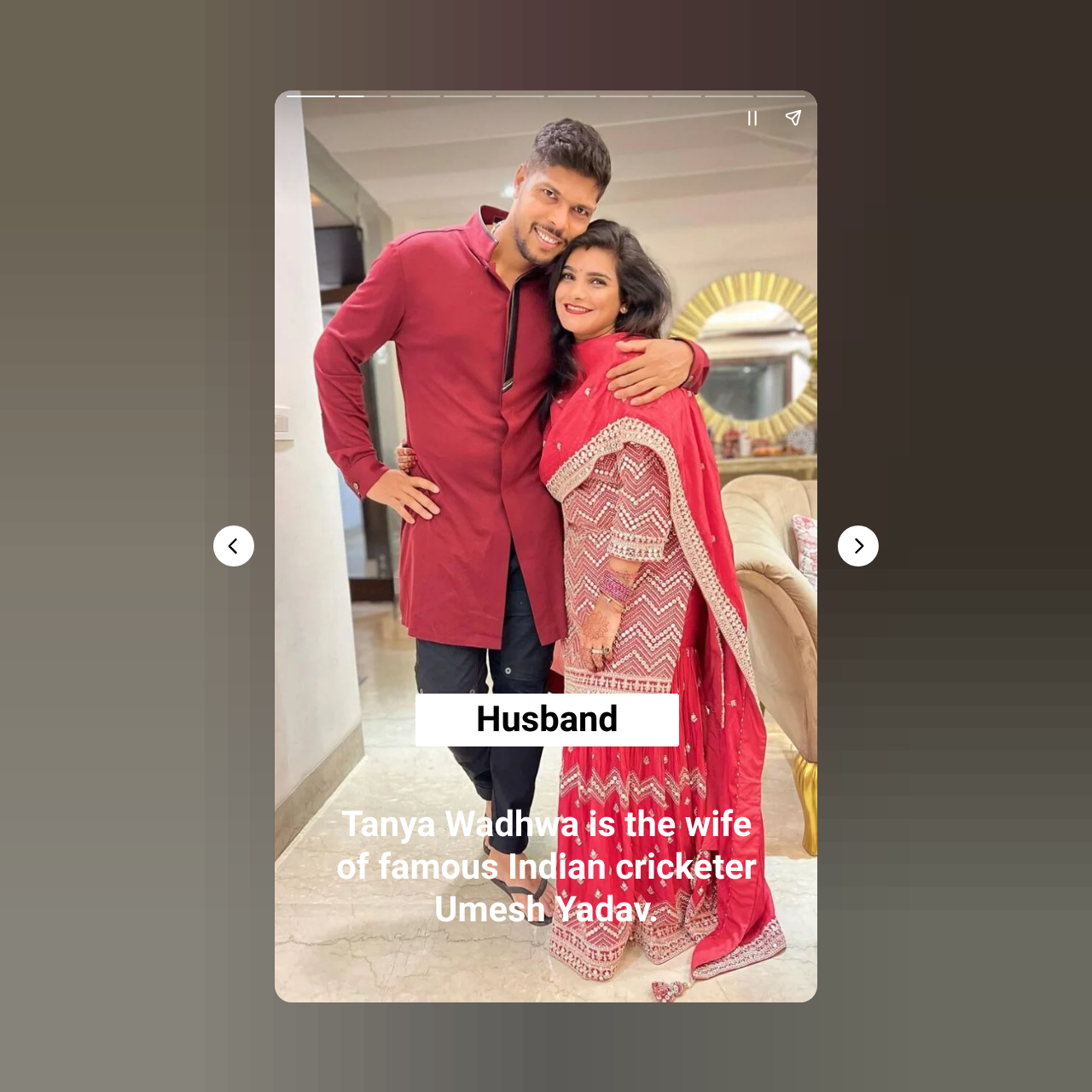What is the relation between Tanya Wadhwa and Umesh Yadav?
Please provide a single word or phrase in response based on the screenshot.

Wife